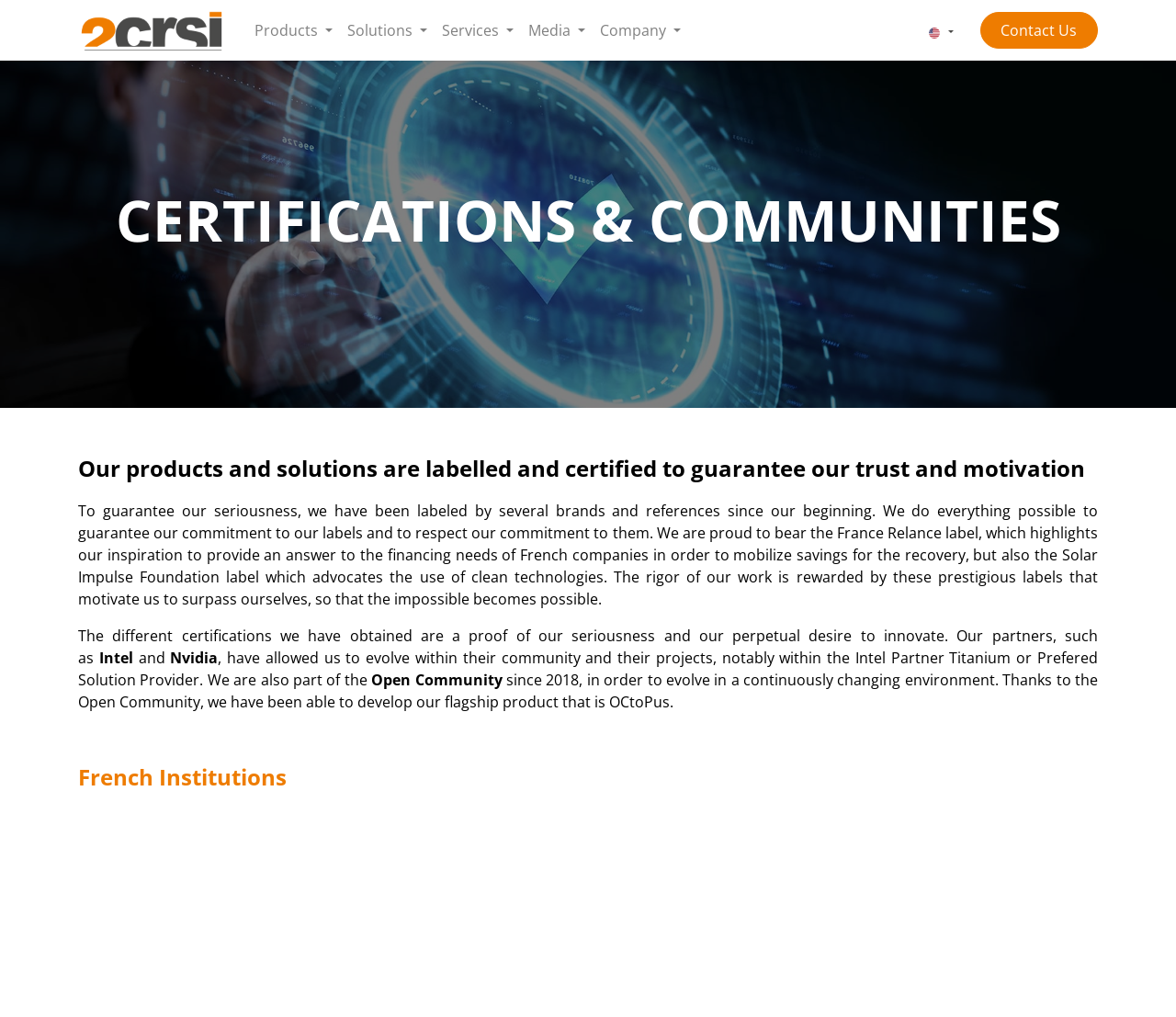What is the name of the flagship product?
Please provide a single word or phrase as the answer based on the screenshot.

OCtoPus